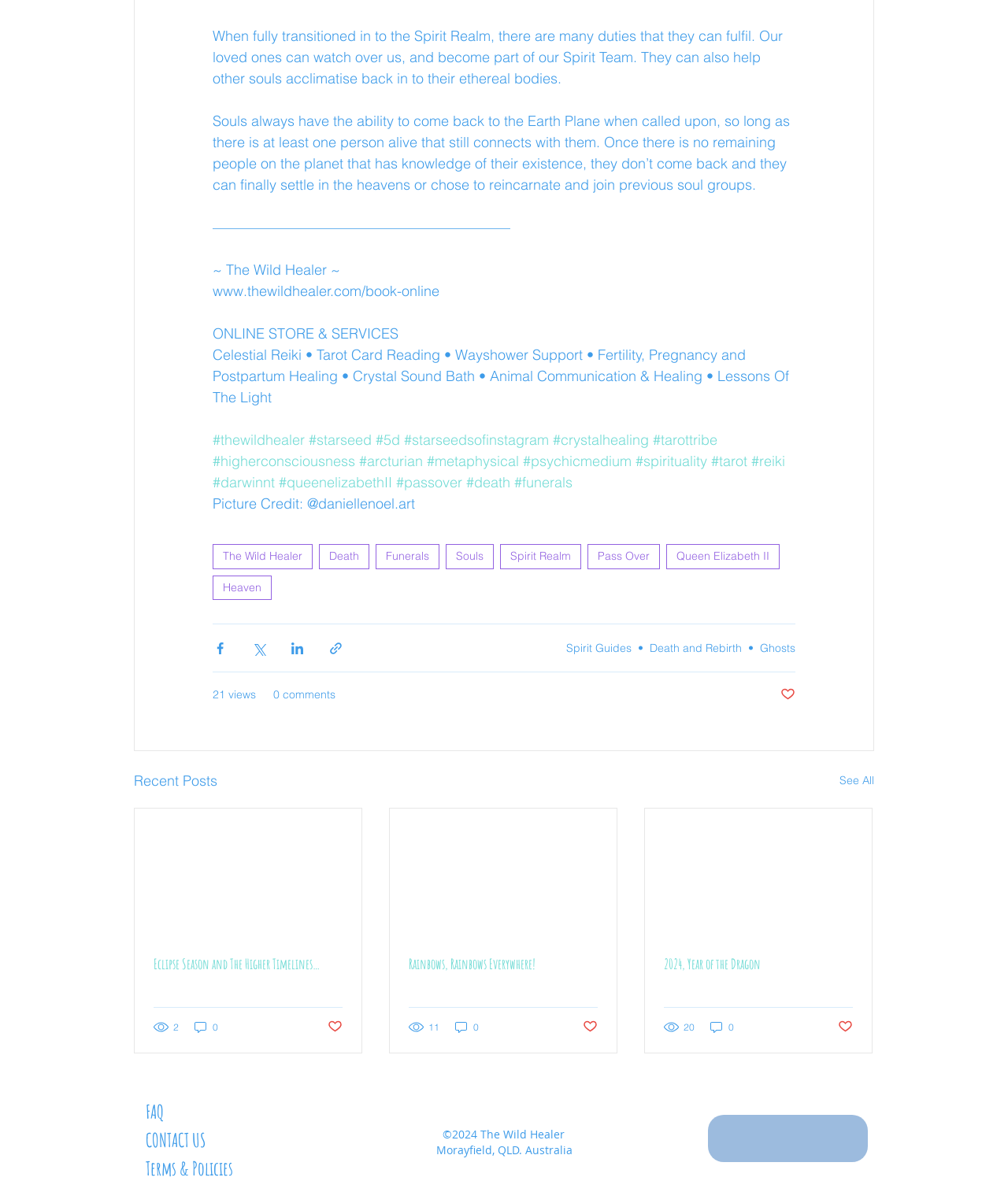Identify the bounding box coordinates for the element you need to click to achieve the following task: "Click on the 'ONLINE STORE & SERVICES' link". Provide the bounding box coordinates as four float numbers between 0 and 1, in the form [left, top, right, bottom].

[0.211, 0.272, 0.395, 0.288]